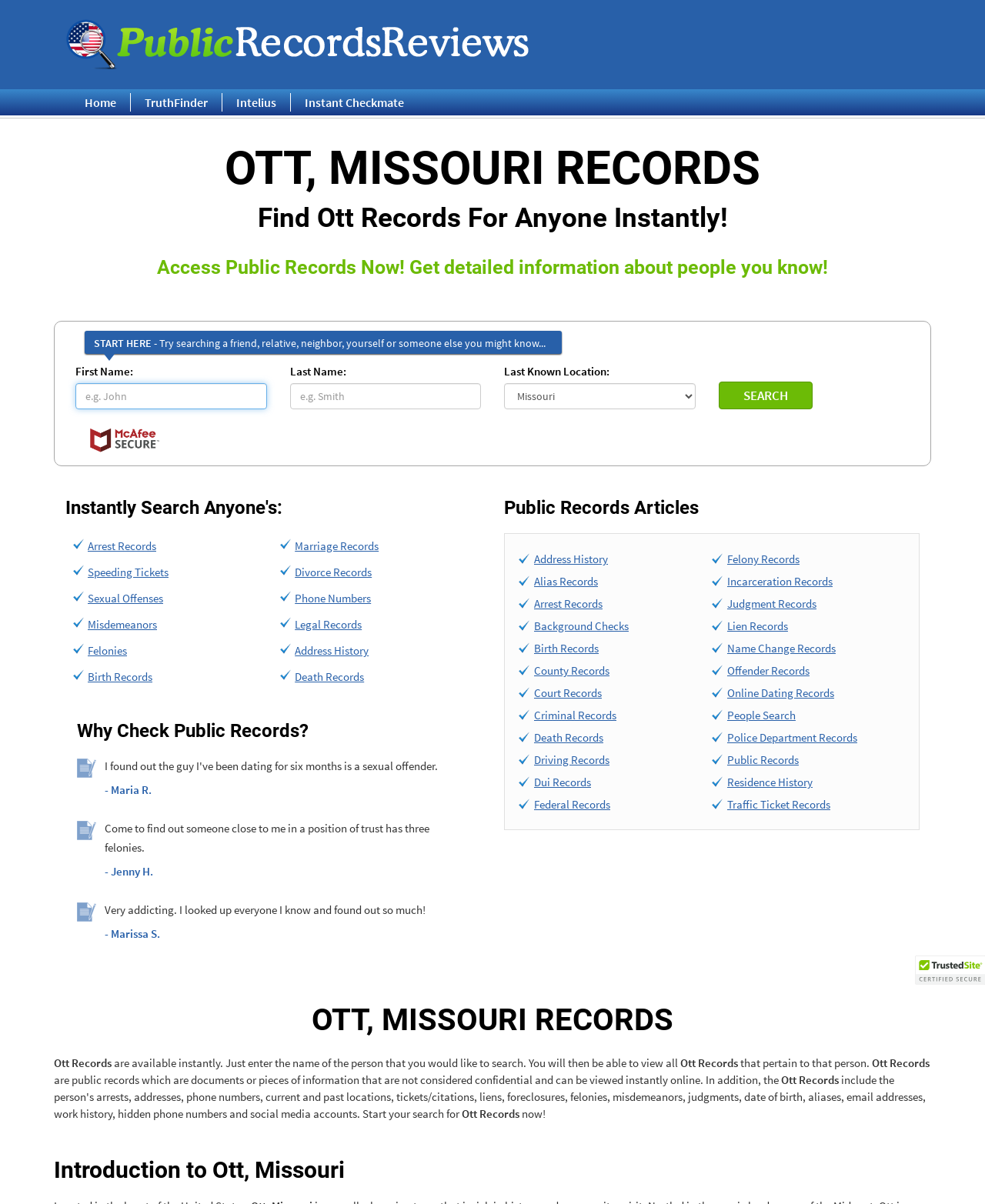Kindly determine the bounding box coordinates for the clickable area to achieve the given instruction: "Enter first name".

[0.077, 0.318, 0.271, 0.34]